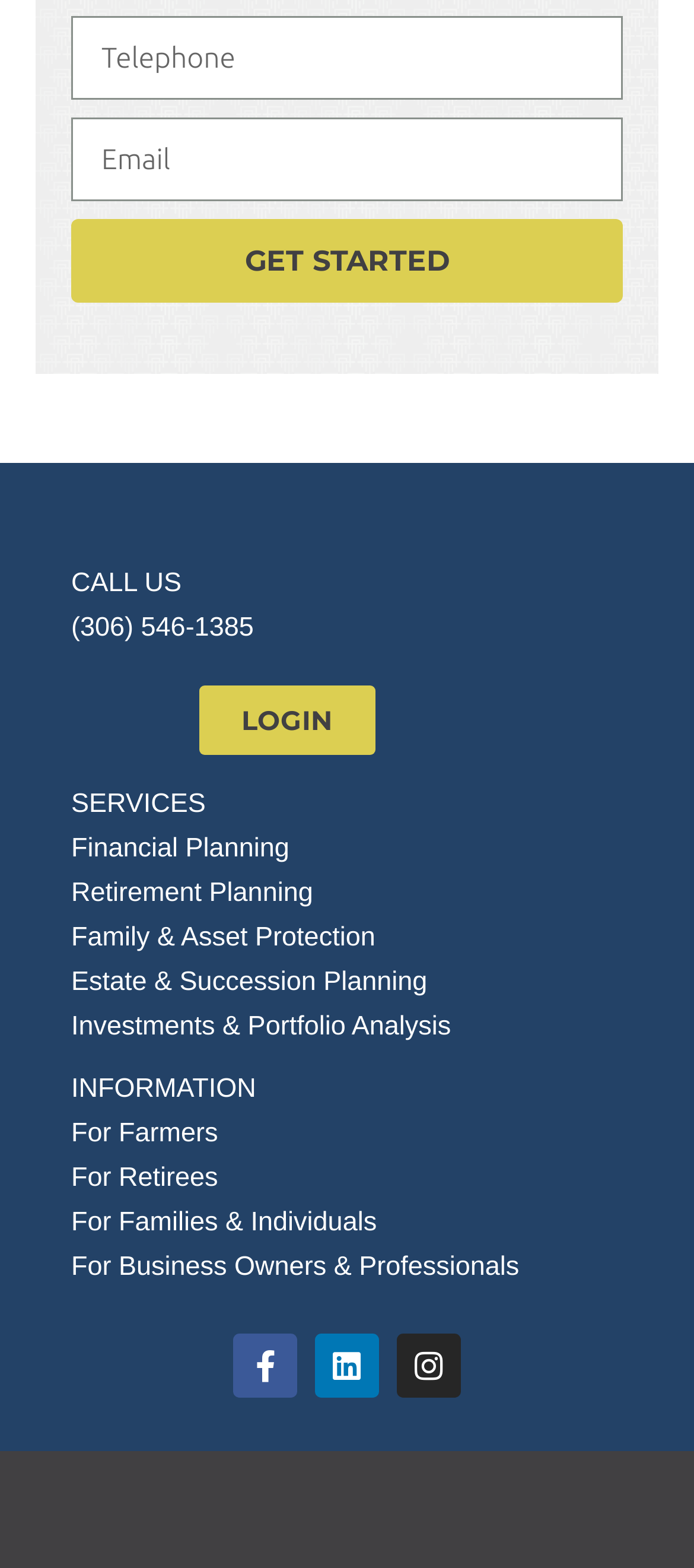Specify the bounding box coordinates of the area that needs to be clicked to achieve the following instruction: "Login".

[0.286, 0.438, 0.54, 0.482]